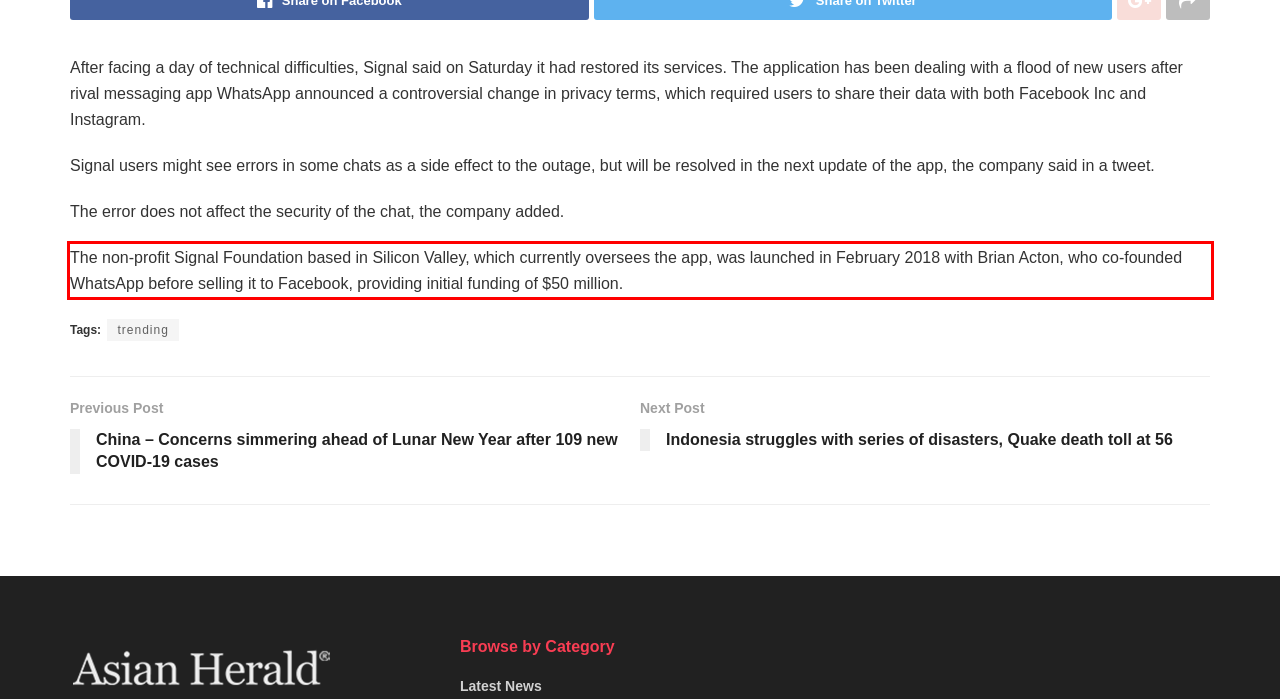Please identify and extract the text from the UI element that is surrounded by a red bounding box in the provided webpage screenshot.

The non-profit Signal Foundation based in Silicon Valley, which currently oversees the app, was launched in February 2018 with Brian Acton, who co-founded WhatsApp before selling it to Facebook, providing initial funding of $50 million.